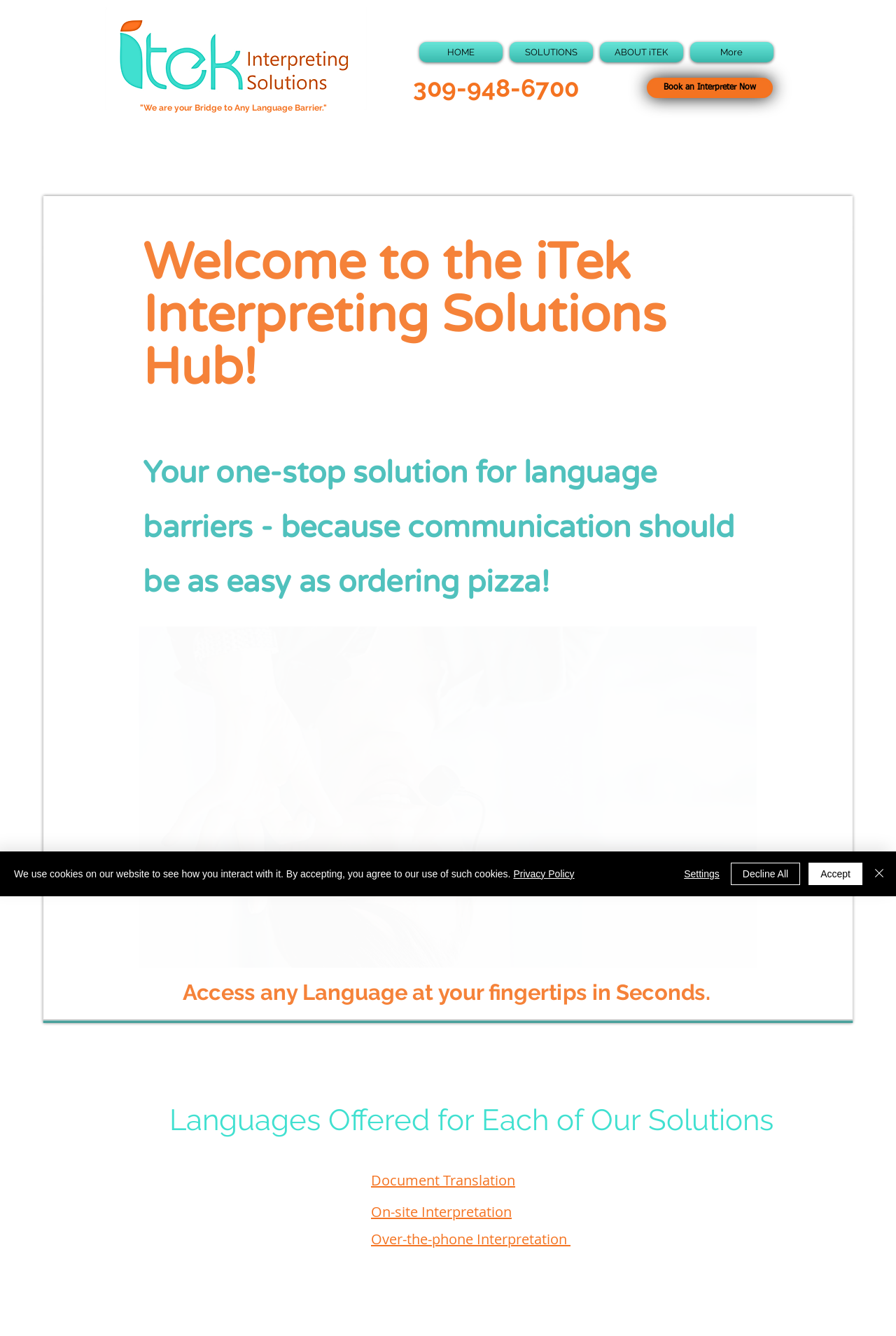What is the phone number on the webpage?
Please provide a single word or phrase as the answer based on the screenshot.

309-948-6700